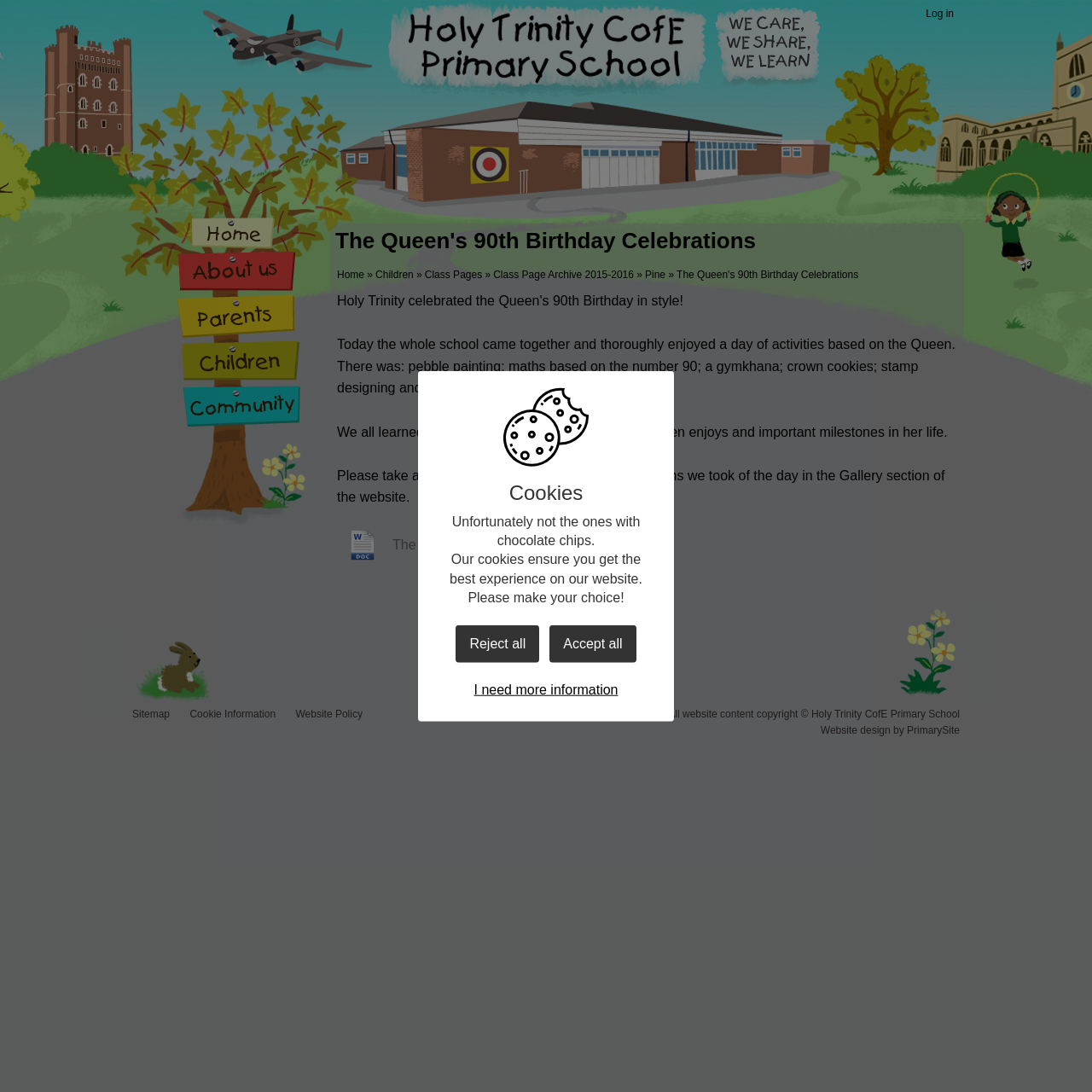Describe every aspect of the webpage in a detailed manner.

The webpage is about Holy Trinity CofE Primary School, specifically showcasing the school's celebration of the Queen's 90th birthday. At the top right corner, there are links to "Log in" and "Home Page". Below these links, a large heading "The Queen's 90th Birthday Celebrations" is prominently displayed.

On the left side of the page, there is a navigation menu with links to "Home", "Children", "Class Pages", and more. Below this menu, there is a section with several paragraphs of text describing the school's celebration of the Queen's birthday, including activities such as pebble painting, math exercises, and crown making. The text also mentions that the school learned about the Queen's life and interests.

To the right of this text section, there is a link to a document titled "The Queen's Birthday Celebrations.docx". Below this link, there is another navigation menu with links to "Home", "About Us", "Parents", and more.

At the bottom of the page, there is a section with links to "Sitemap", "Cookie Information", and "Website Policy", as well as a copyright notice and a link to the website designer. There is also a section about cookies, with a heading "Cookies" and several paragraphs of text explaining the use of cookies on the website. Below this text, there are three buttons to manage cookie settings.

Overall, the webpage is focused on showcasing the school's celebration of the Queen's 90th birthday, with additional information about the school and its website.